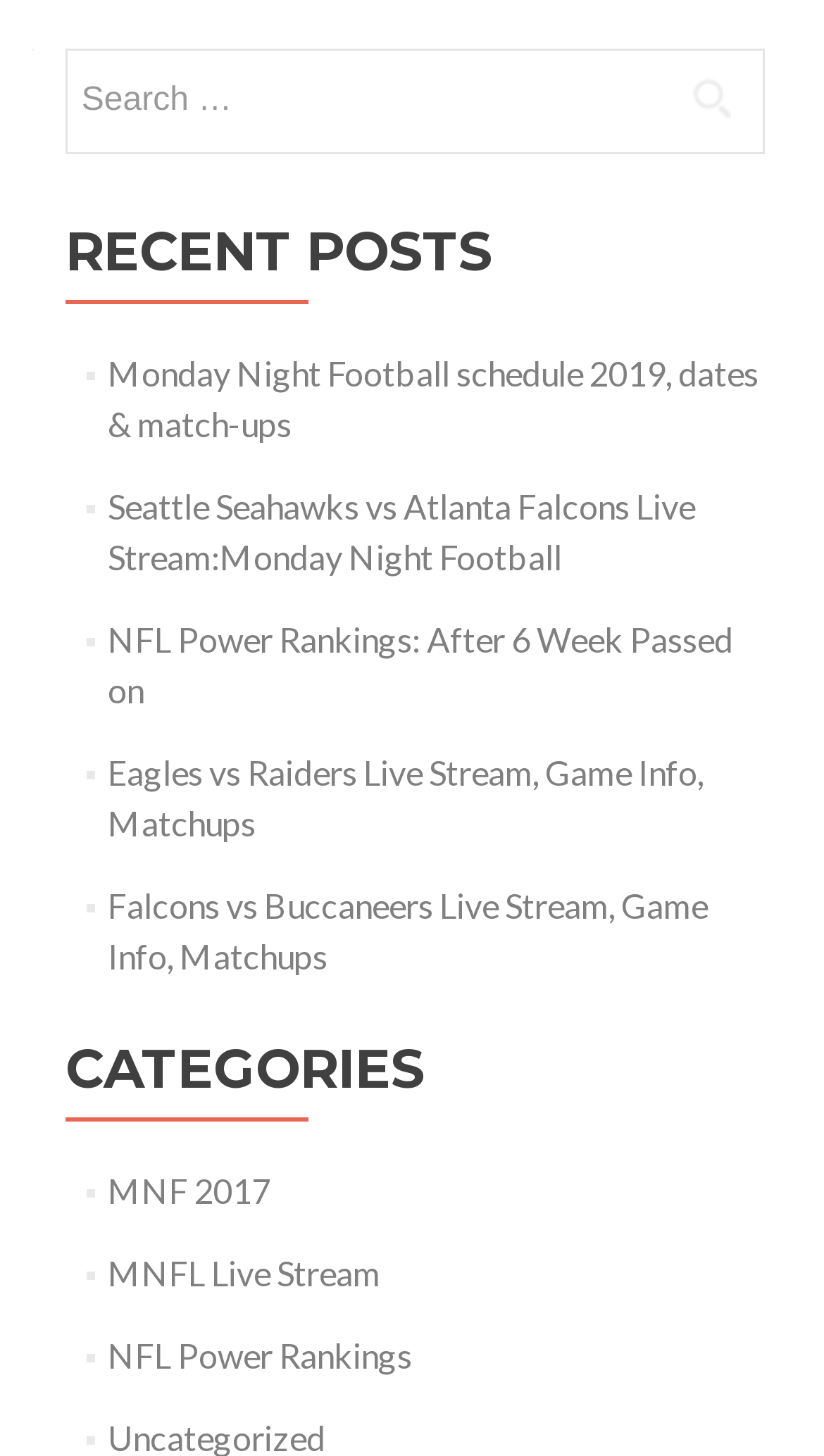Refer to the image and provide an in-depth answer to the question:
What is the first recent post about?

I looked at the first link under the 'RECENT POSTS' heading, which is about 'Monday Night Football schedule 2019, dates & match-ups'.